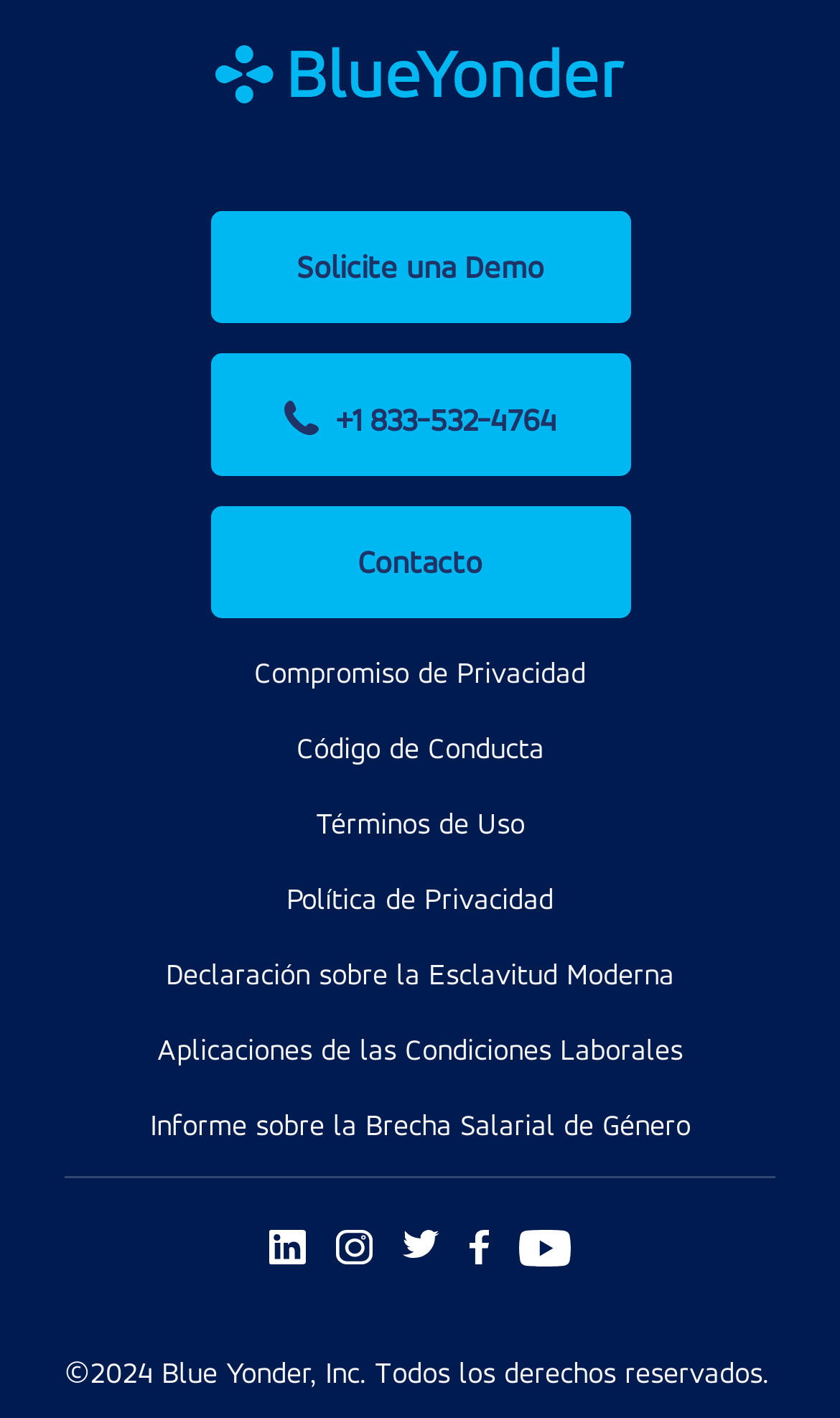Using the format (top-left x, top-left y, bottom-right x, bottom-right y), provide the bounding box coordinates for the described UI element. All values should be floating point numbers between 0 and 1: parent_node: Solicite una Demo

[0.256, 0.032, 0.744, 0.072]